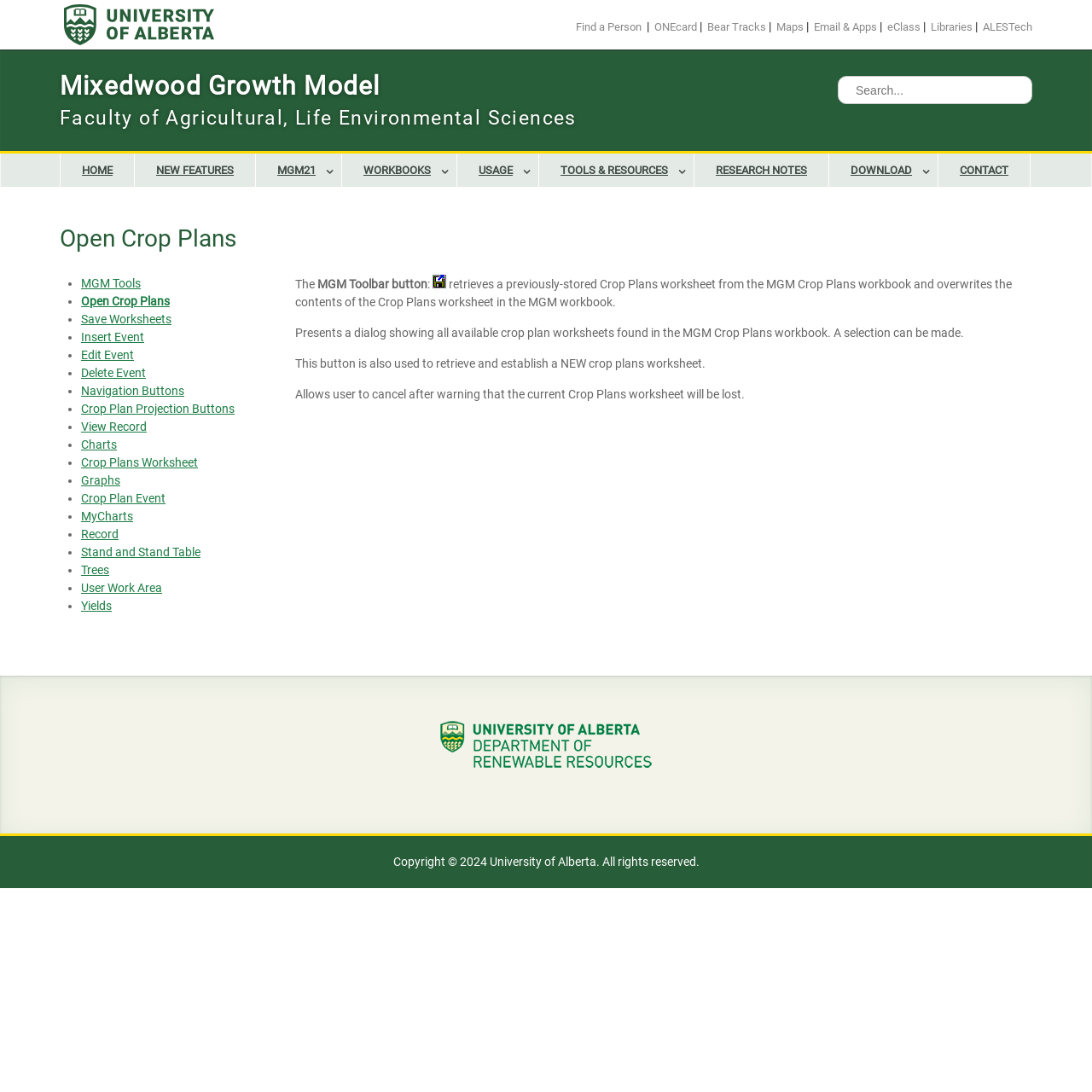Please reply to the following question with a single word or a short phrase:
How many links are there in the main section?

21